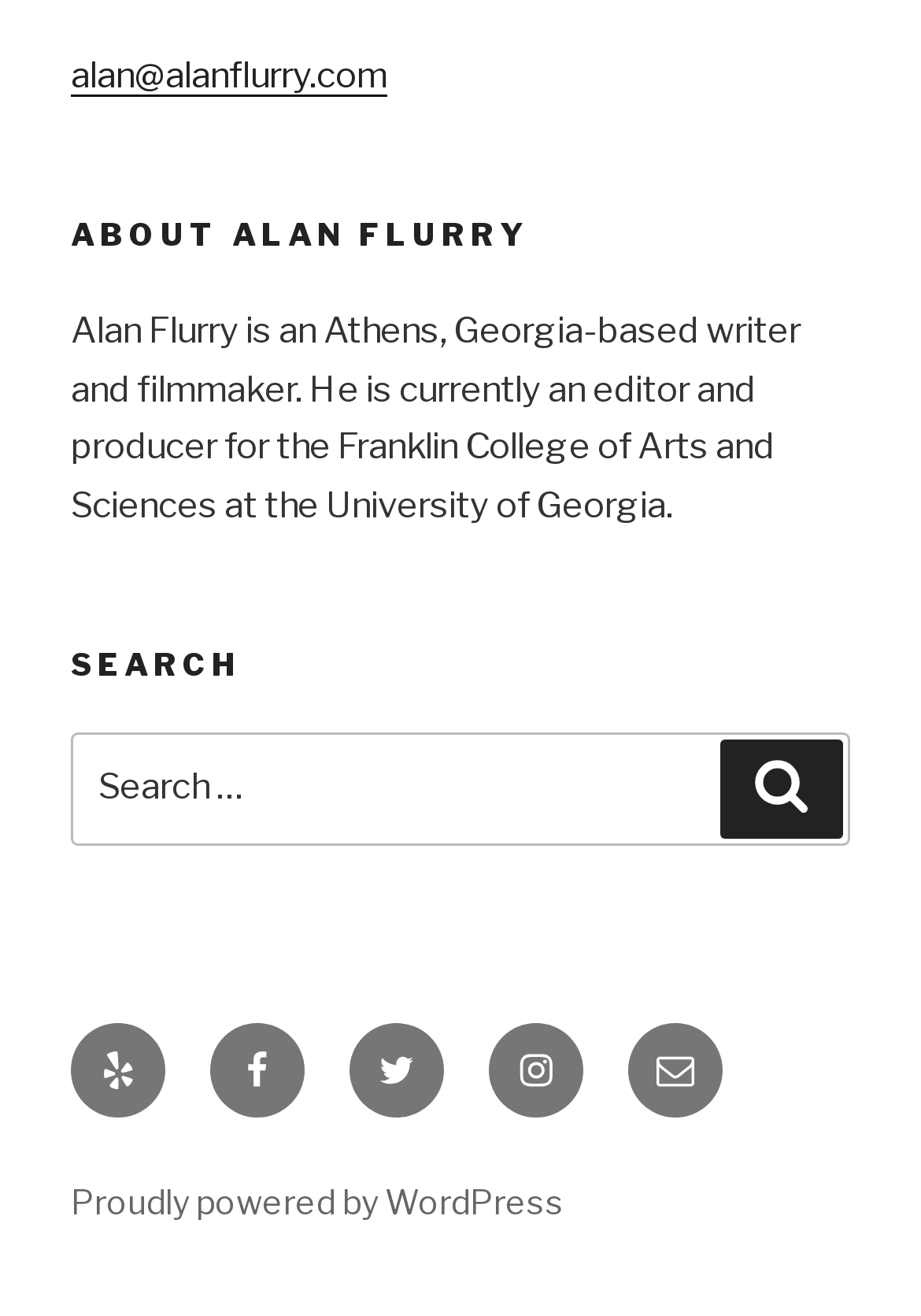Identify the bounding box coordinates for the element you need to click to achieve the following task: "contact Alan Flurry". The coordinates must be four float values ranging from 0 to 1, formatted as [left, top, right, bottom].

[0.077, 0.041, 0.421, 0.074]